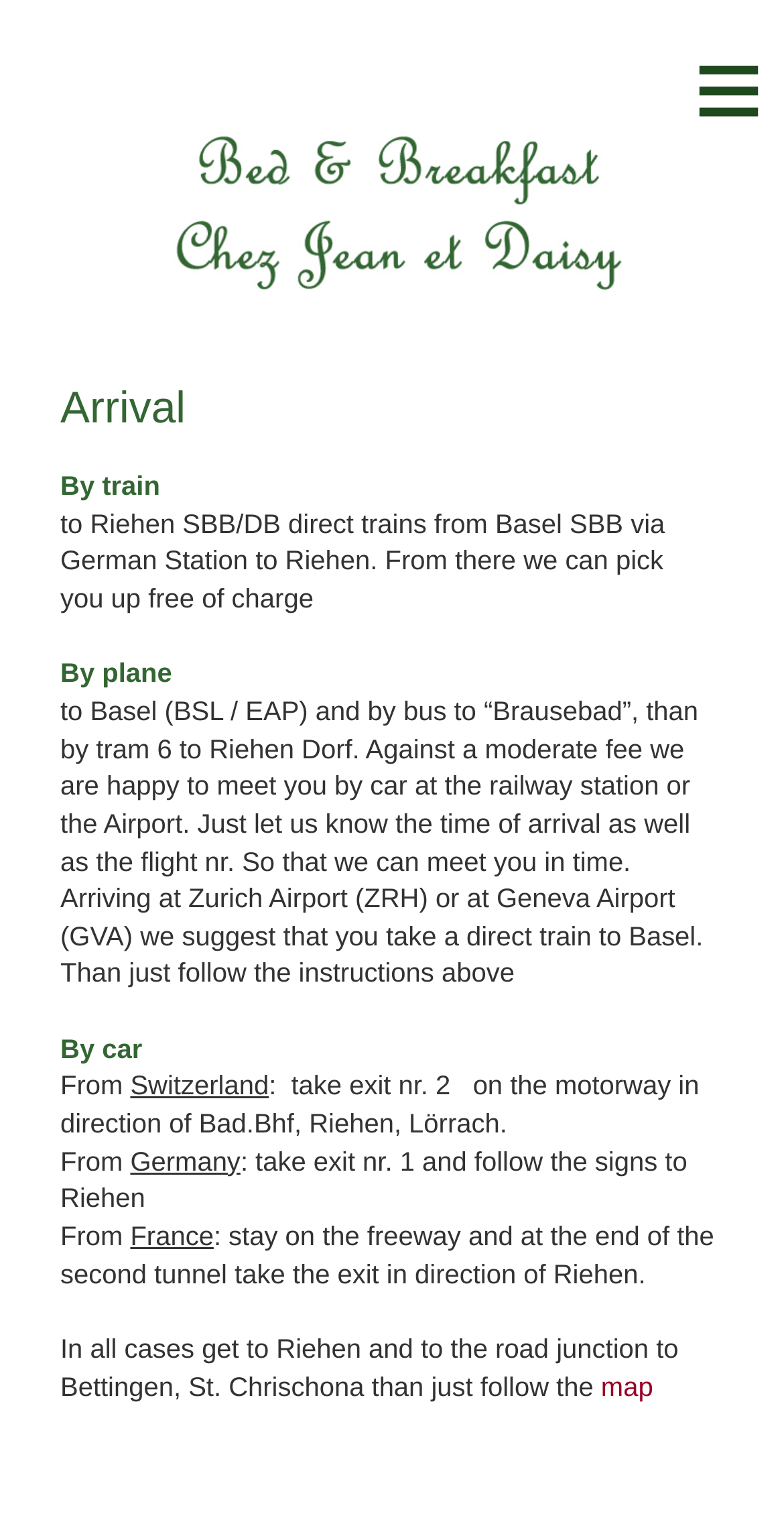What is the nearest airport?
Using the screenshot, give a one-word or short phrase answer.

Basel (BSL / EAP)